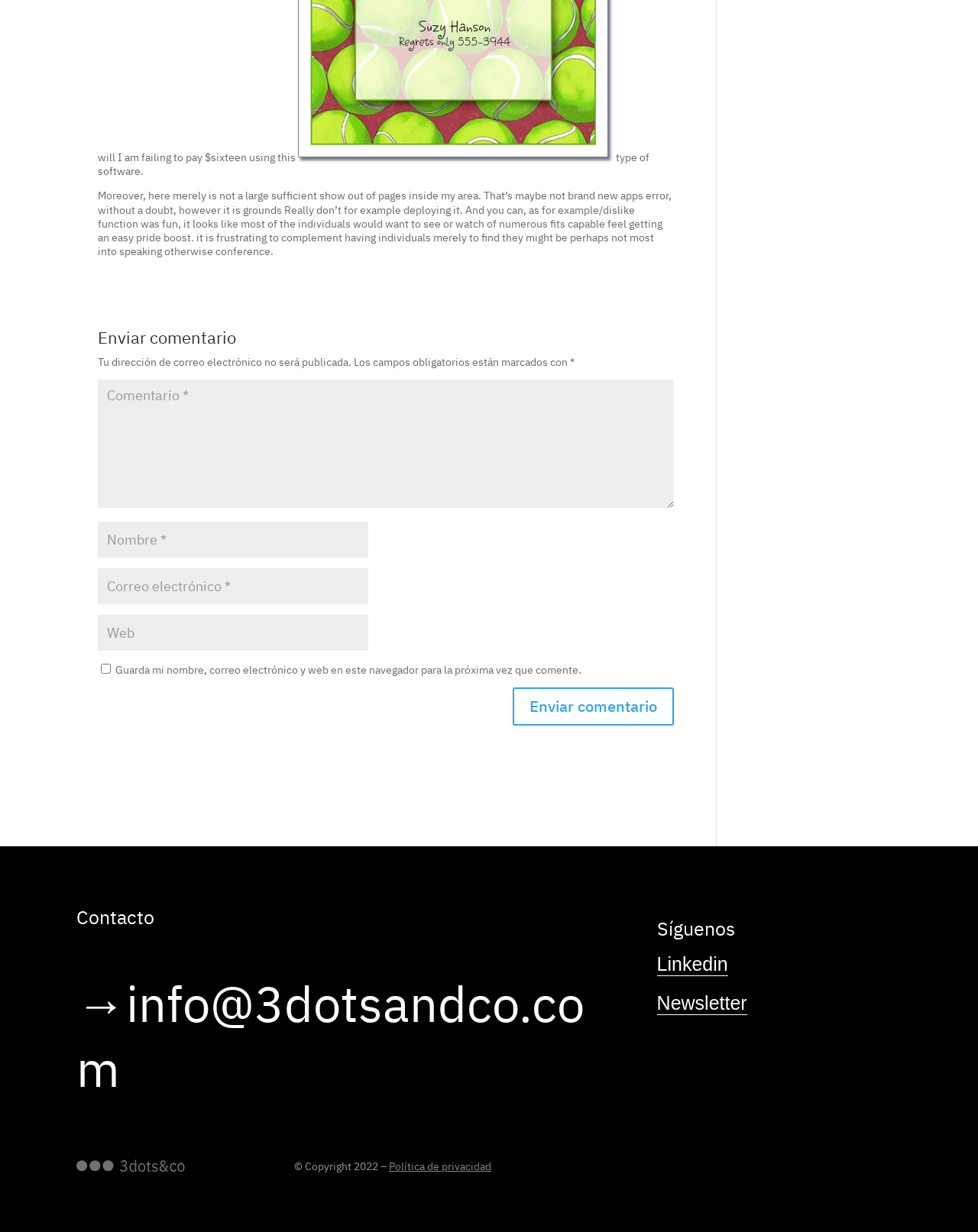Please identify the bounding box coordinates of the area that needs to be clicked to fulfill the following instruction: "Enter your email address."

[0.1, 0.461, 0.377, 0.49]